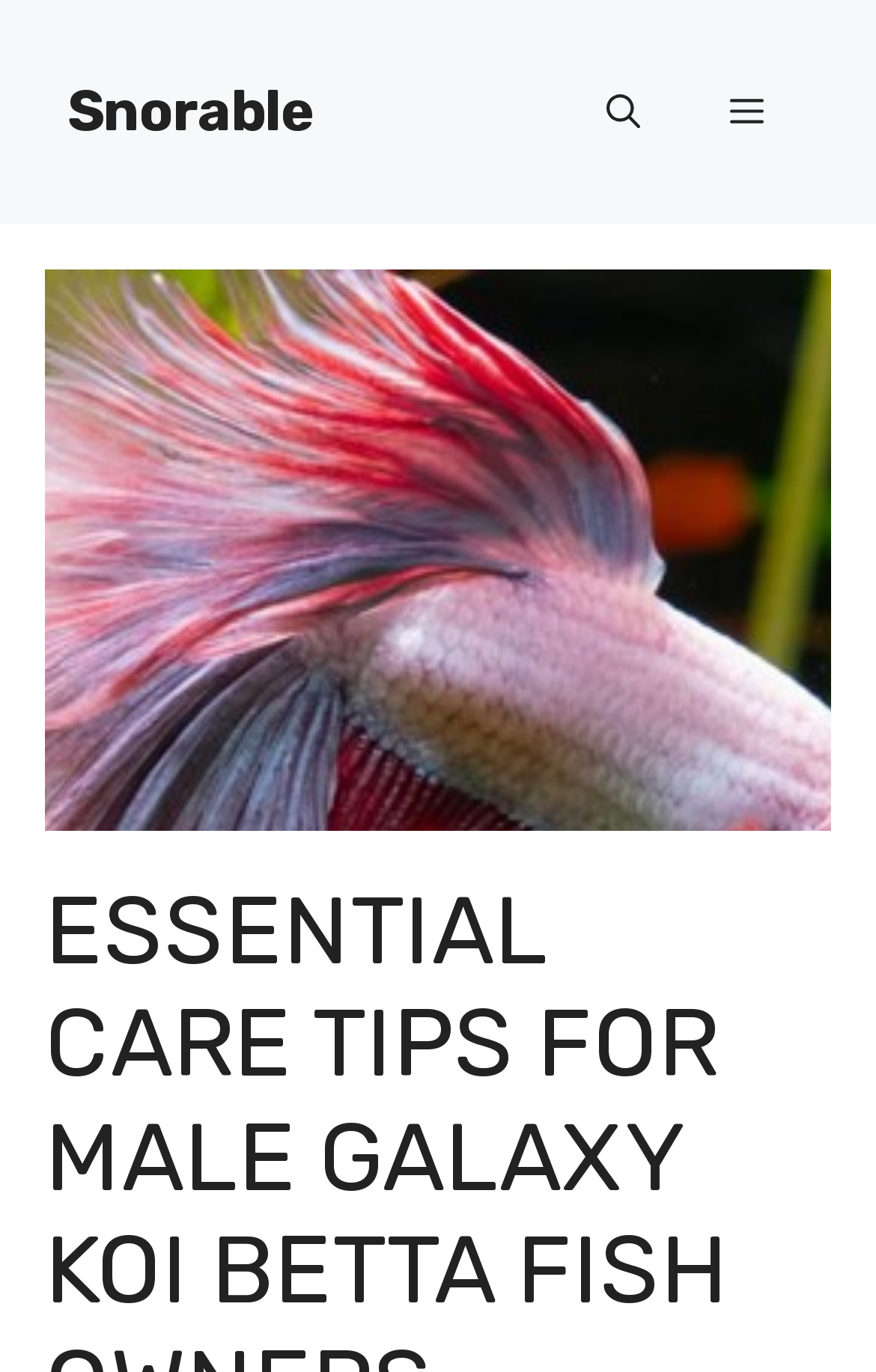What is the function of the 'Menu' button?
Give a comprehensive and detailed explanation for the question.

The 'Menu' button is a navigation element that, when clicked, will open the primary menu, allowing users to access other parts of the website.